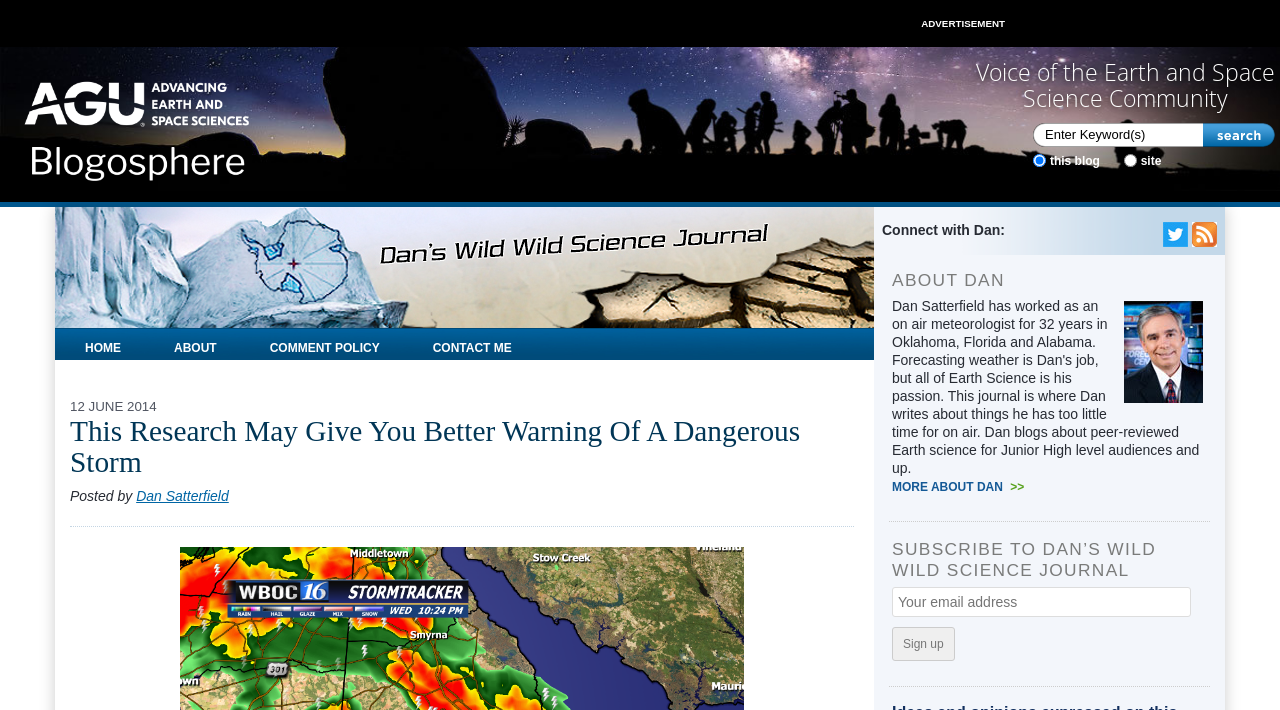Find the bounding box coordinates for the UI element whose description is: "name="EMAIL" placeholder="Your email address"". The coordinates should be four float numbers between 0 and 1, in the format [left, top, right, bottom].

[0.697, 0.954, 0.931, 0.996]